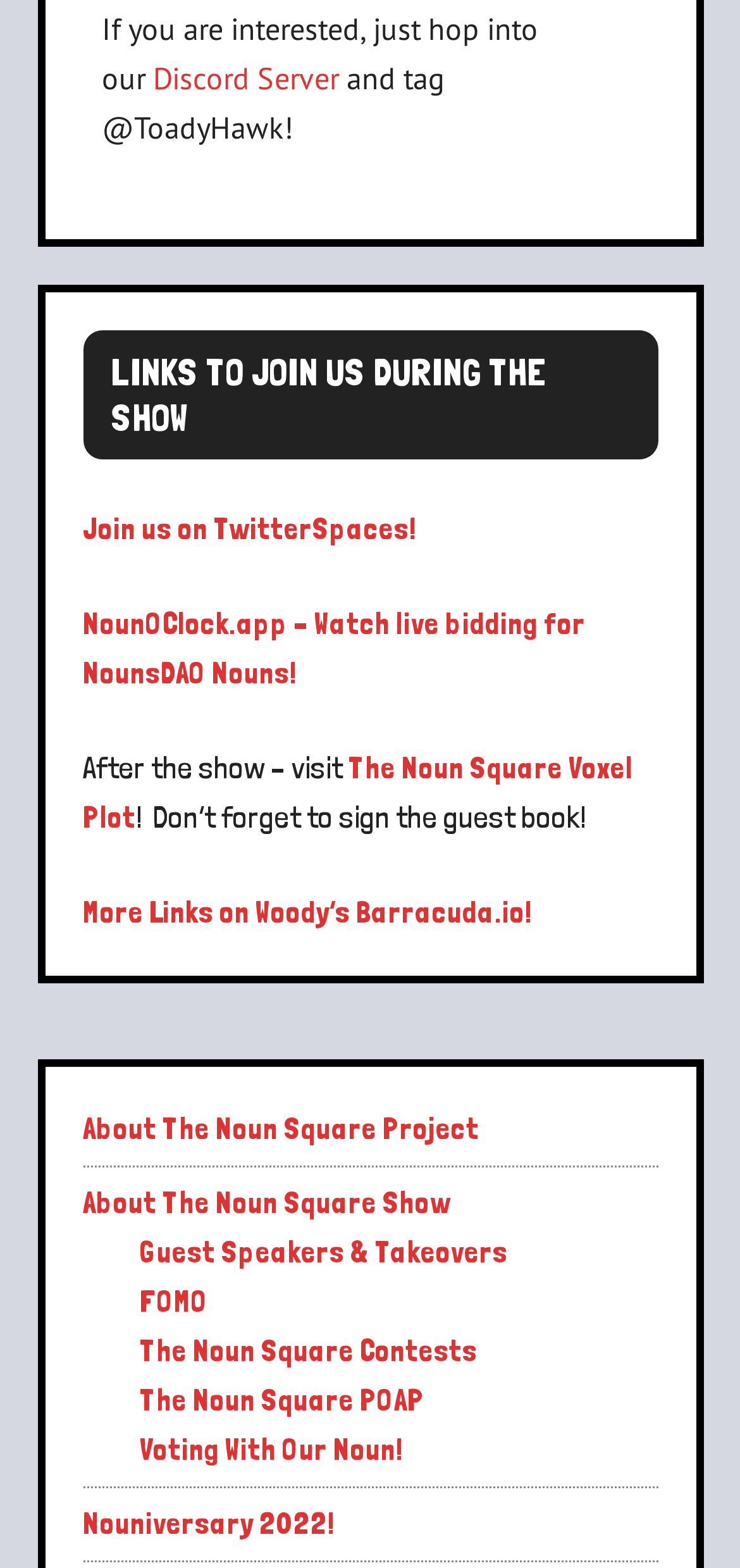Specify the bounding box coordinates of the area to click in order to follow the given instruction: "Learn more about The Noun Square Project."

[0.112, 0.709, 0.647, 0.732]